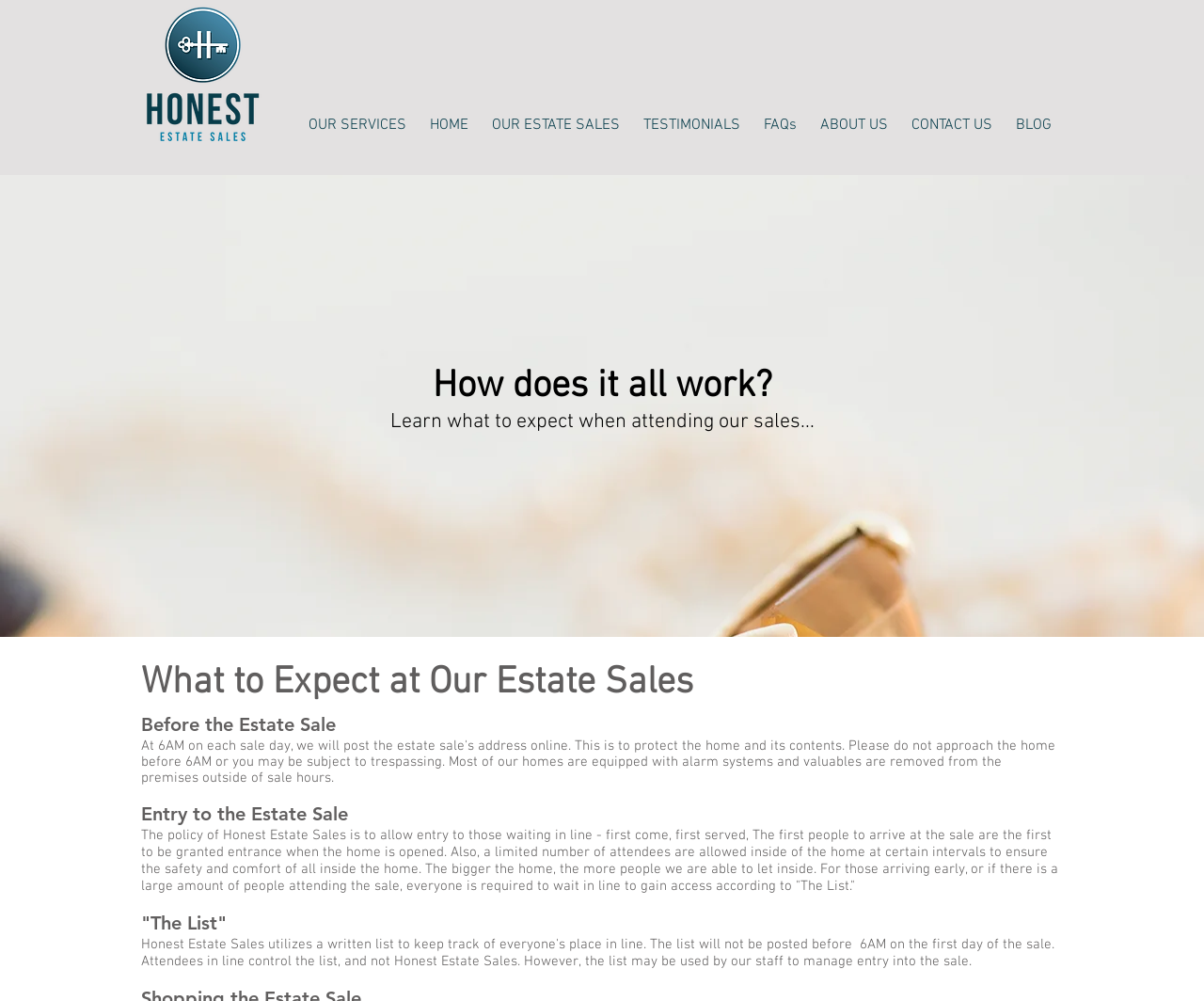Describe the webpage in detail, including text, images, and layout.

The webpage is about Honest Estate Sales, a company that hosts estate sales in Tacoma, Olympia, and Gig Harbor. At the top left, there is a link to the company's homepage, accompanied by an image with the company's name. 

To the right of the image, there is a navigation menu with links to various sections of the website, including "Our Services", "Home", "Our Estate Sales", "Testimonials", "FAQs", "About Us", "Contact Us", and "Blog". 

Below the navigation menu, there is a heading that asks "How does it all work?" and invites visitors to learn what to expect when attending their sales. 

Further down, there is a section titled "What to Expect at Our Estate Sales", which is divided into three subheadings: "Before the Estate Sale", "Entry to the Estate Sale", and "The List". 

Under "Before the Estate Sale", there is a paragraph explaining that the estate sale's address will be posted online at 6AM on each sale day, and warning visitors not to approach the home before 6AM to avoid trespassing. 

The "Entry to the Estate Sale" section explains the company's policy of allowing entry to those waiting in line on a first-come, first-served basis, with a limited number of attendees allowed inside the home at certain intervals to ensure safety and comfort. 

Finally, the "The List" section appears to provide more information about the process of gaining access to the estate sale.